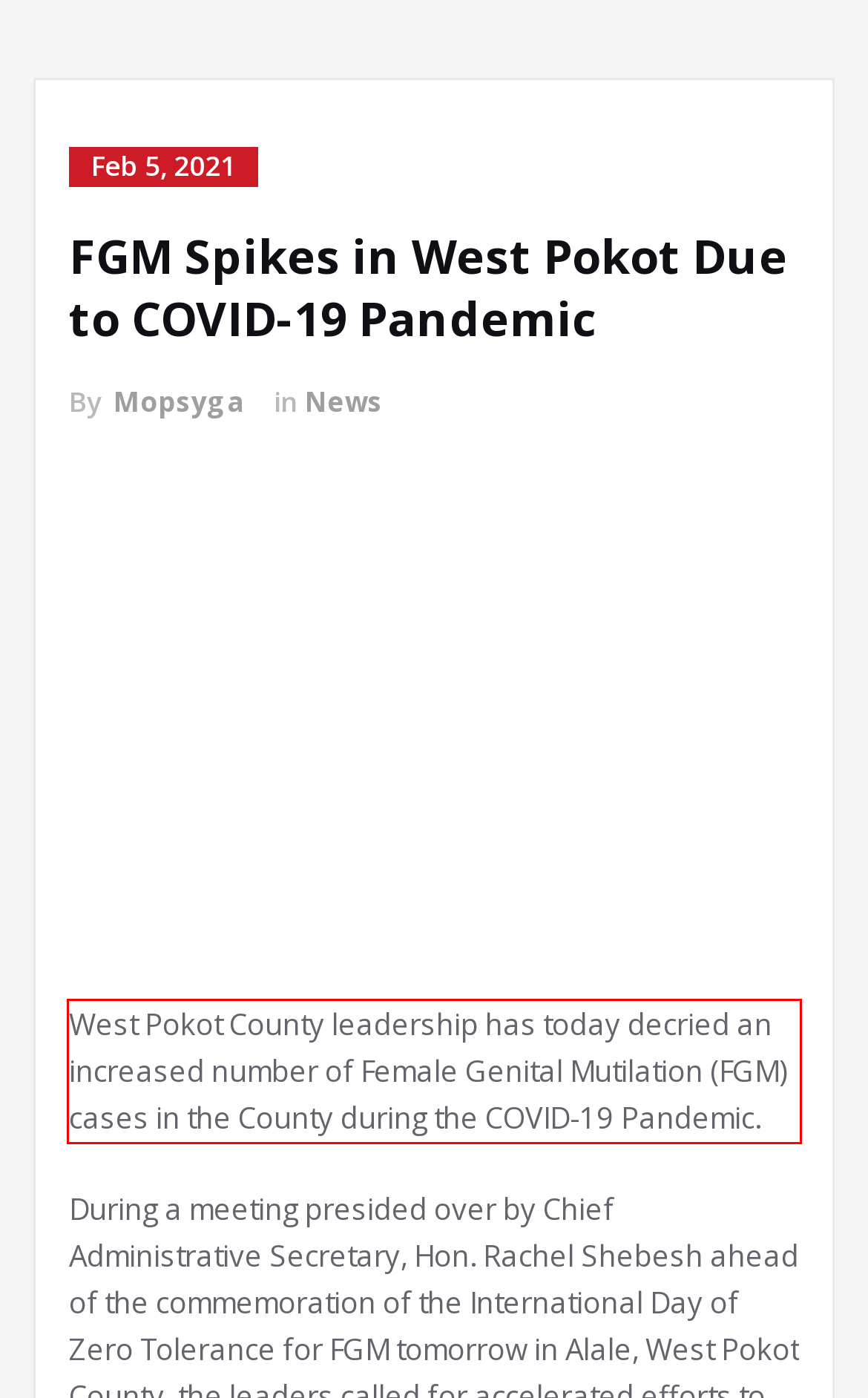Given a screenshot of a webpage, locate the red bounding box and extract the text it encloses.

West Pokot County leadership has today decried an increased number of Female Genital Mutilation (FGM) cases in the County during the COVID-19 Pandemic.